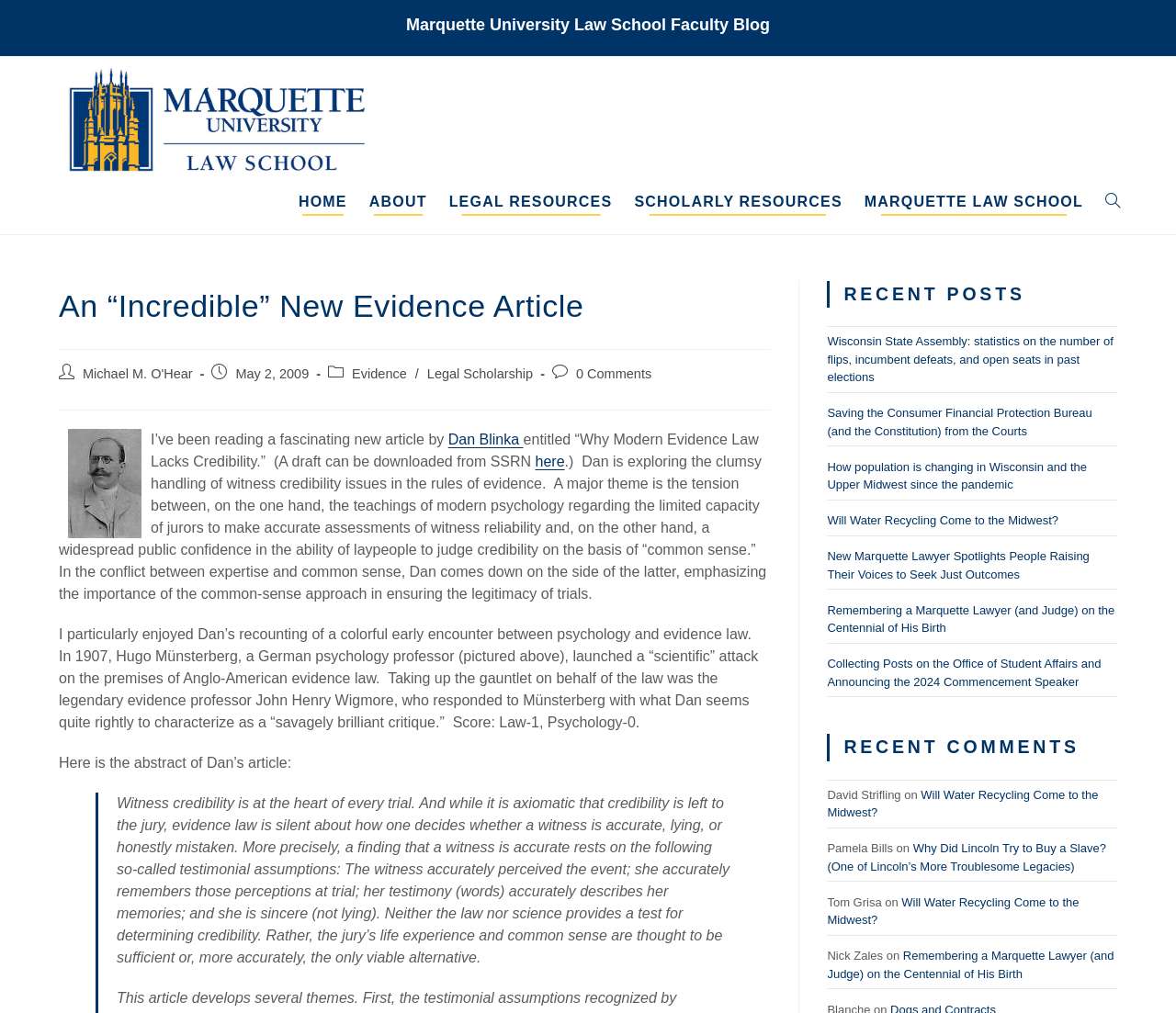Please locate the bounding box coordinates of the element that needs to be clicked to achieve the following instruction: "Click on the 'Evidence' link". The coordinates should be four float numbers between 0 and 1, i.e., [left, top, right, bottom].

[0.299, 0.362, 0.346, 0.377]